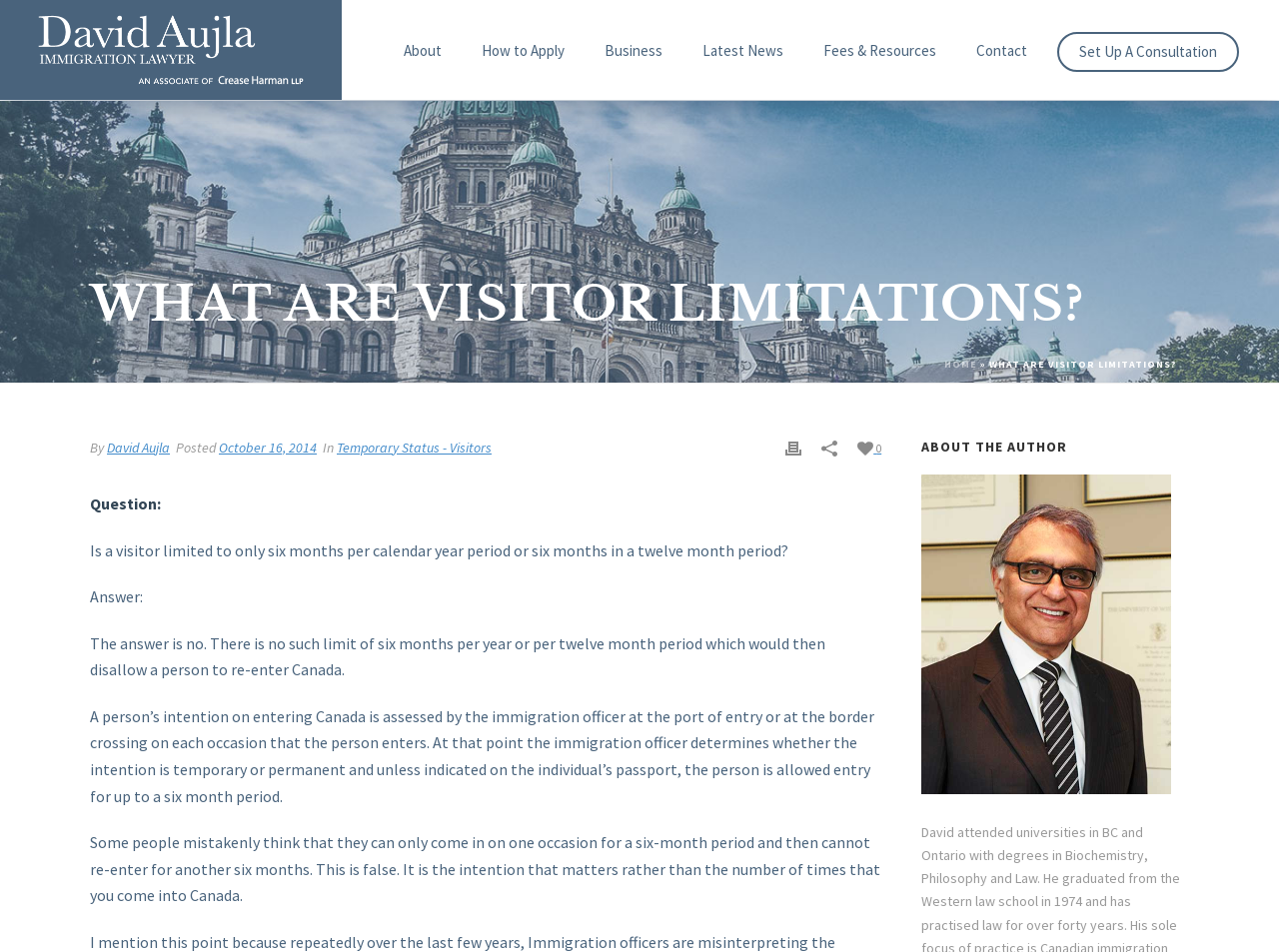Given the element description, predict the bounding box coordinates in the format (top-left x, top-left y, bottom-right x, bottom-right y), using floating point numbers between 0 and 1: How to Apply

[0.361, 0.043, 0.457, 0.066]